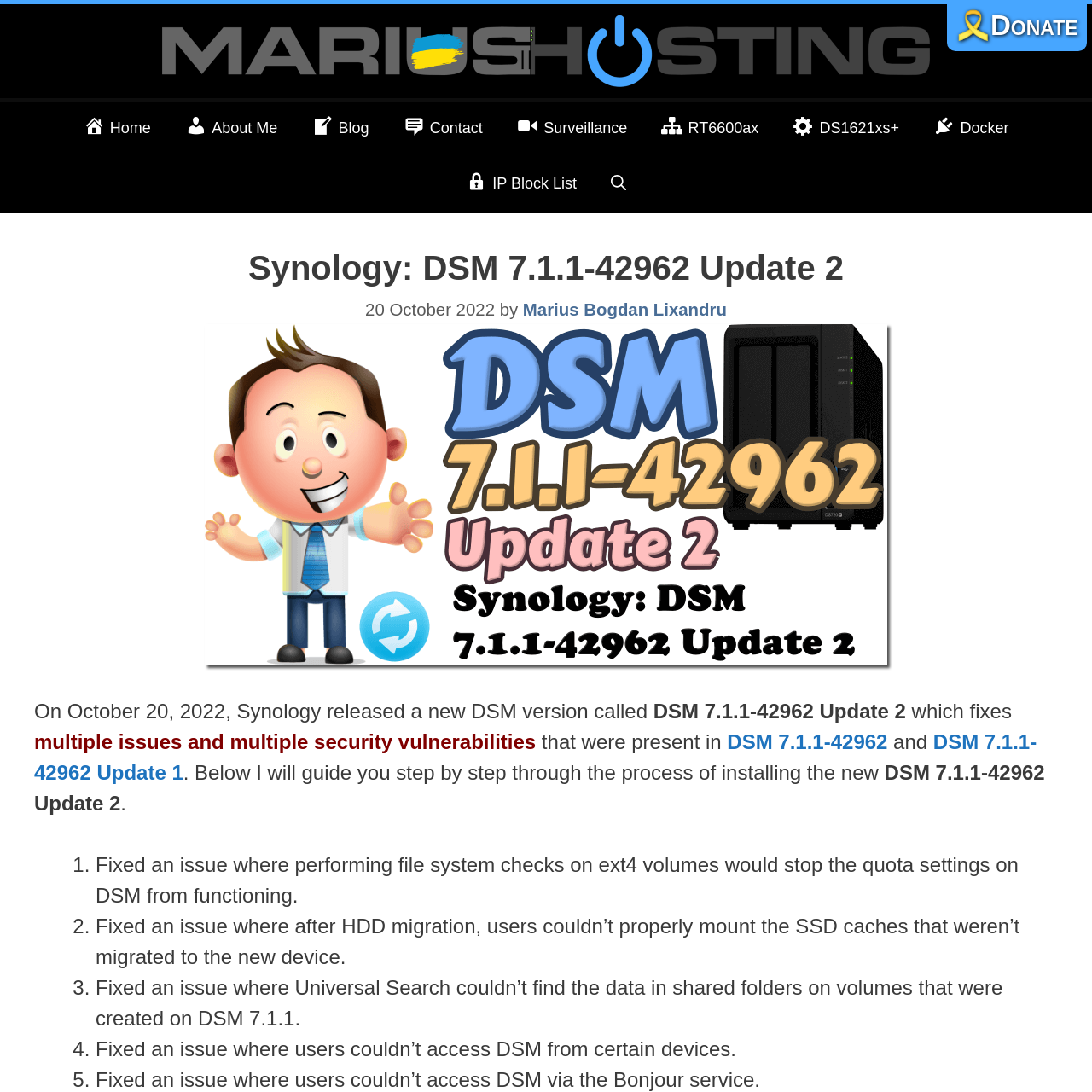Please pinpoint the bounding box coordinates for the region I should click to adhere to this instruction: "Click the 'Marius Bogdan Lixandru' link".

[0.479, 0.275, 0.666, 0.292]